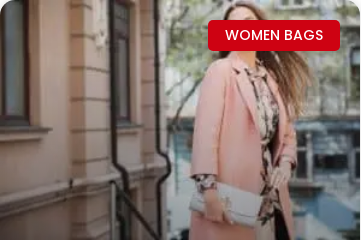What type of fashion accessories is the label 'WOMEN BAGS' drawing attention to?
Refer to the image and give a detailed answer to the query.

The label 'WOMEN BAGS' is prominently displayed above the woman, and the caption explains that it is drawing attention to the focus on women's fashion accessories, particularly handbags, which suggests that the label is highlighting the importance of handbags in women's fashion.